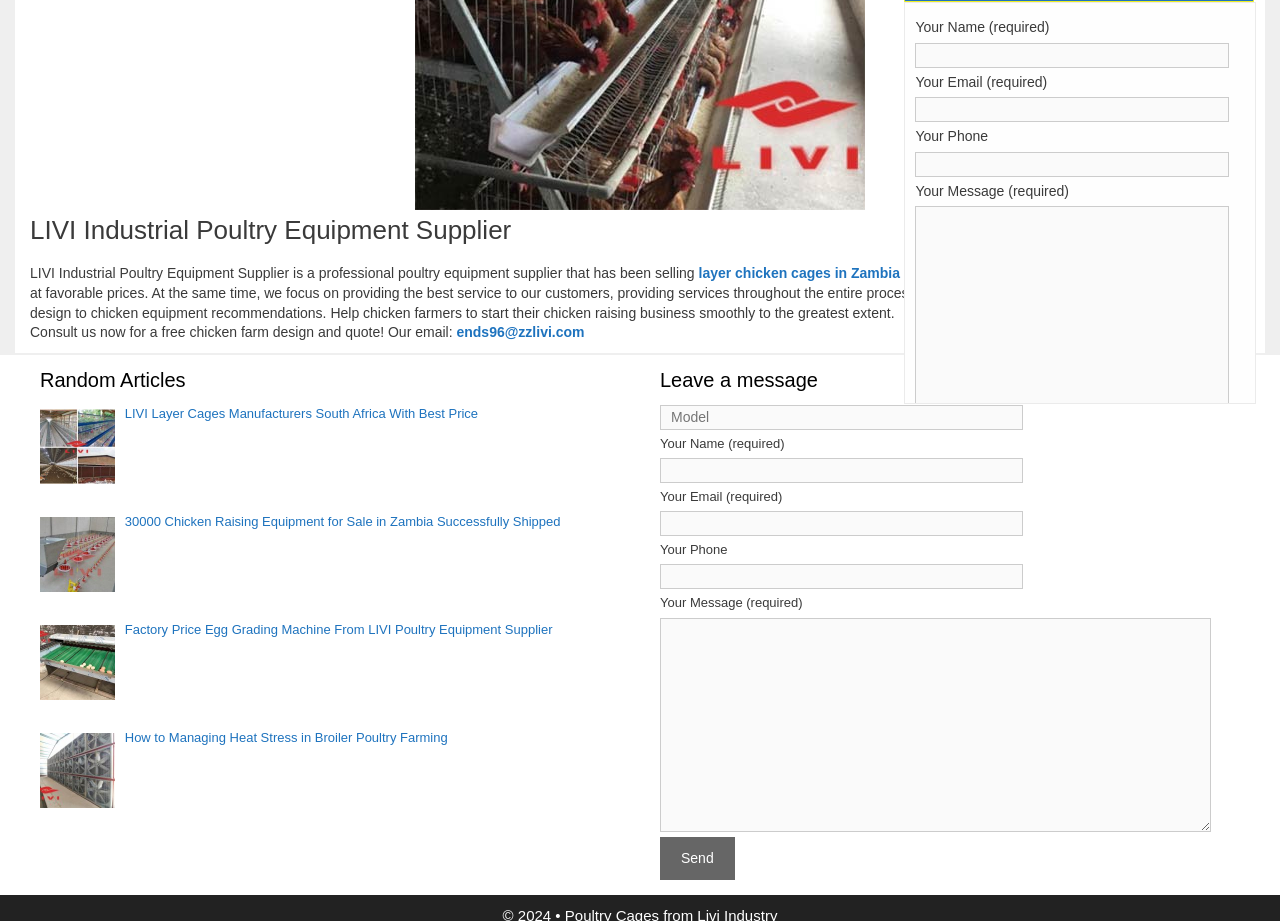Find the bounding box coordinates for the area that should be clicked to accomplish the instruction: "Consult the supplier for a free chicken farm design and quote".

[0.357, 0.352, 0.457, 0.369]